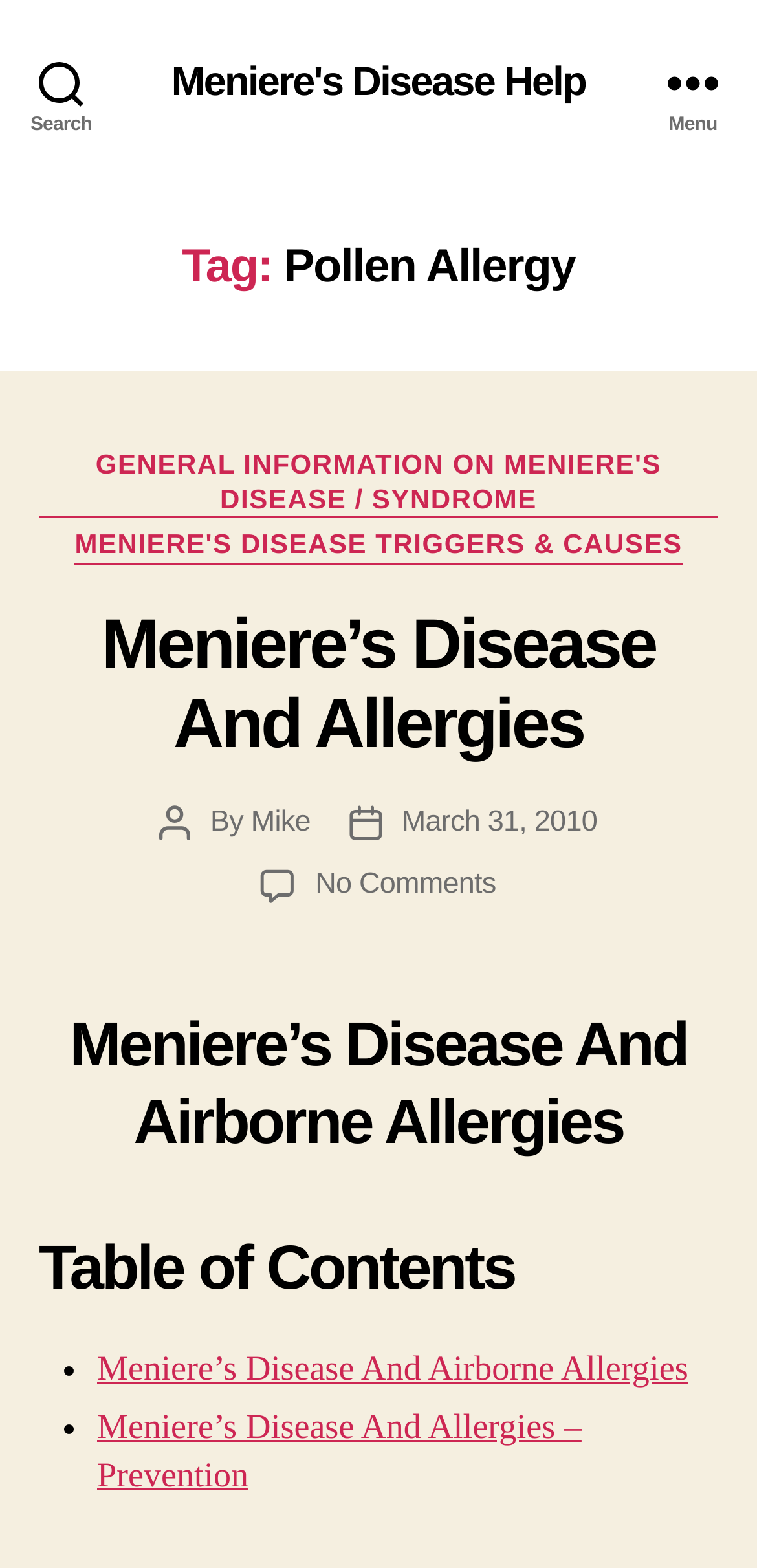Identify the coordinates of the bounding box for the element that must be clicked to accomplish the instruction: "Search for something".

[0.0, 0.0, 0.162, 0.104]